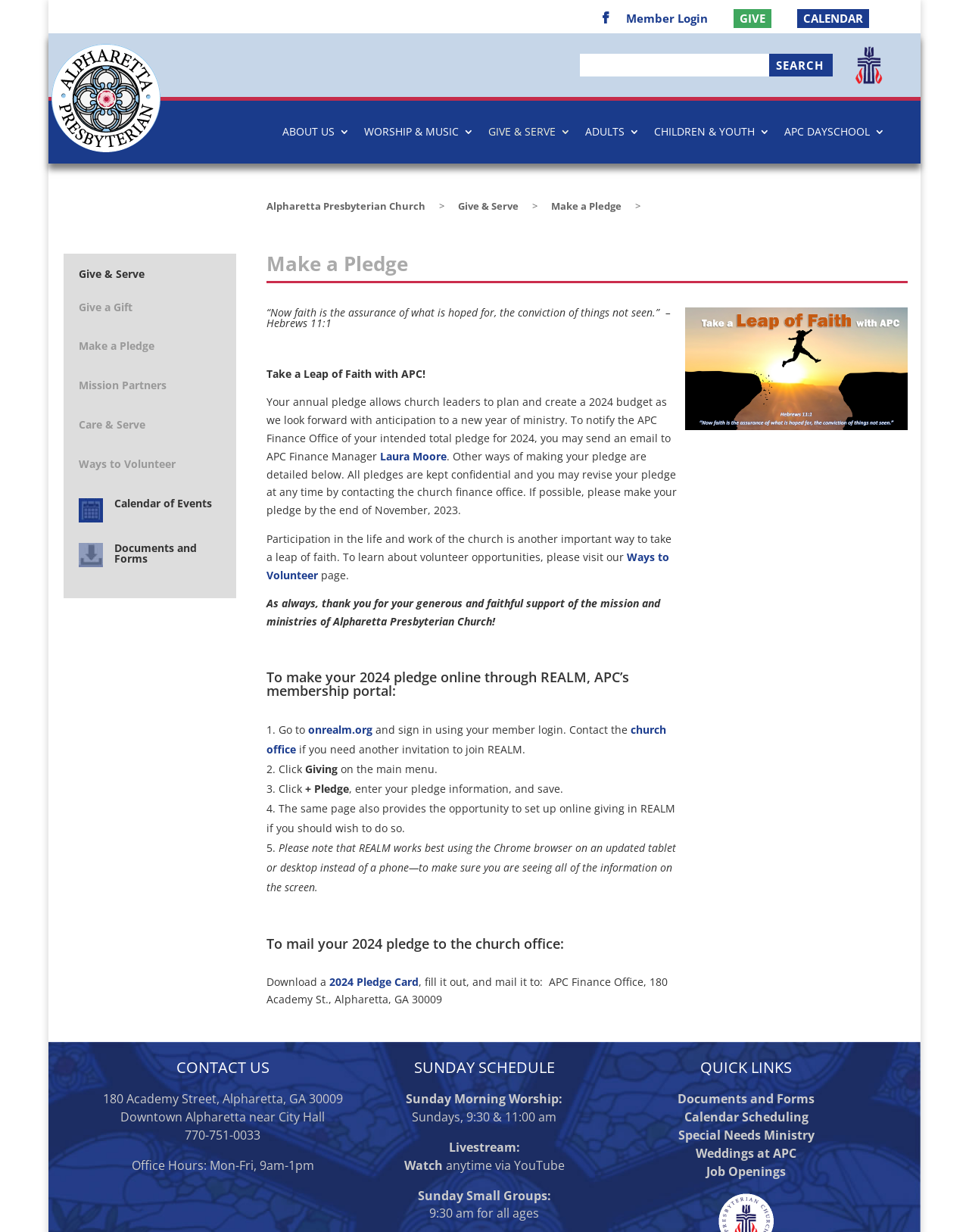Determine the bounding box coordinates of the element that should be clicked to execute the following command: "Click the 'onrealm.org' link".

[0.318, 0.586, 0.384, 0.598]